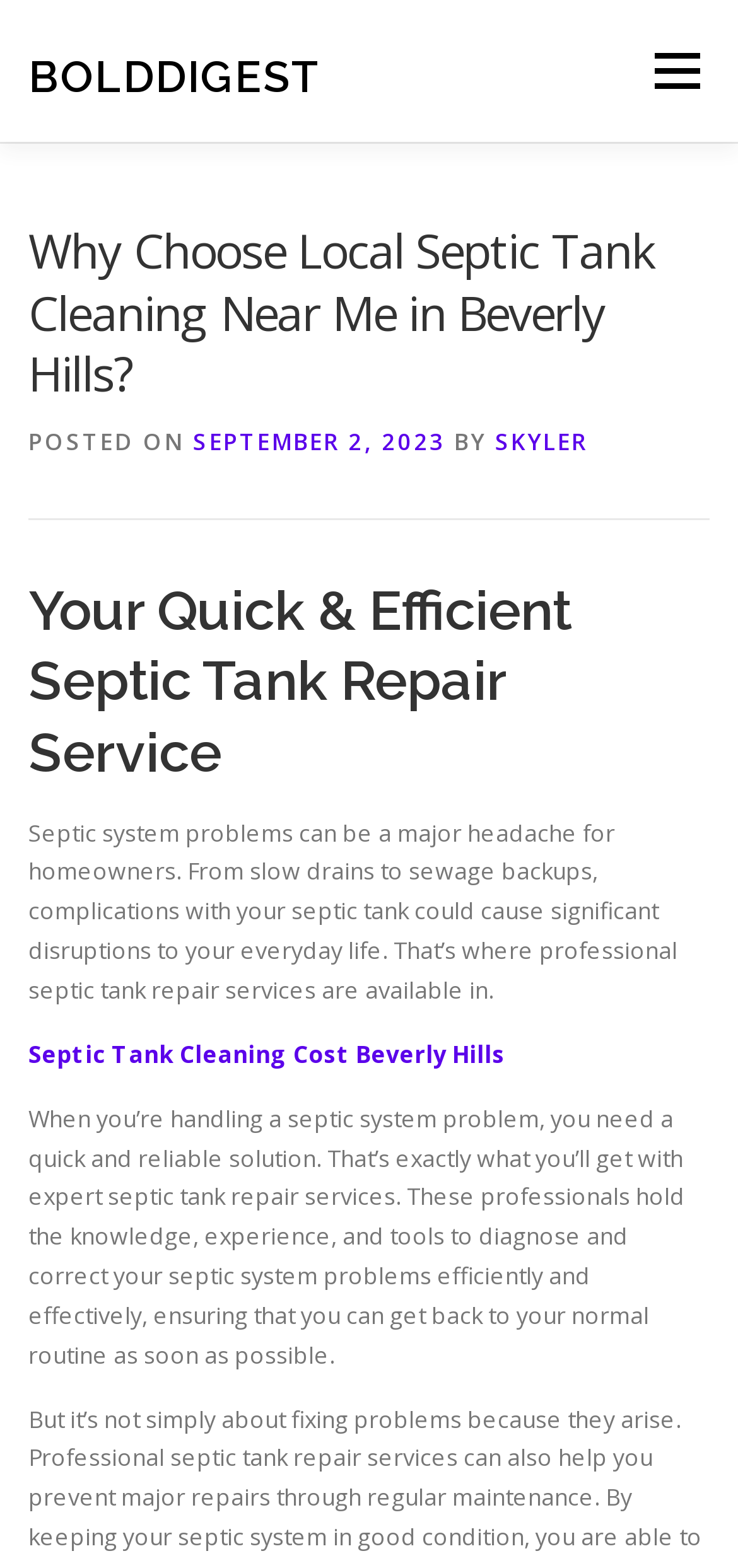Please respond to the question with a concise word or phrase:
What is the benefit of expert septic tank repair services?

Efficient diagnosis and correction